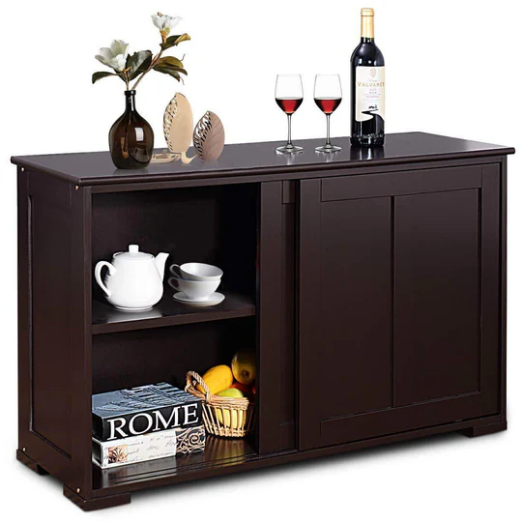Please provide a short answer using a single word or phrase for the question:
How many glasses are accompanying the bottle of wine?

Two